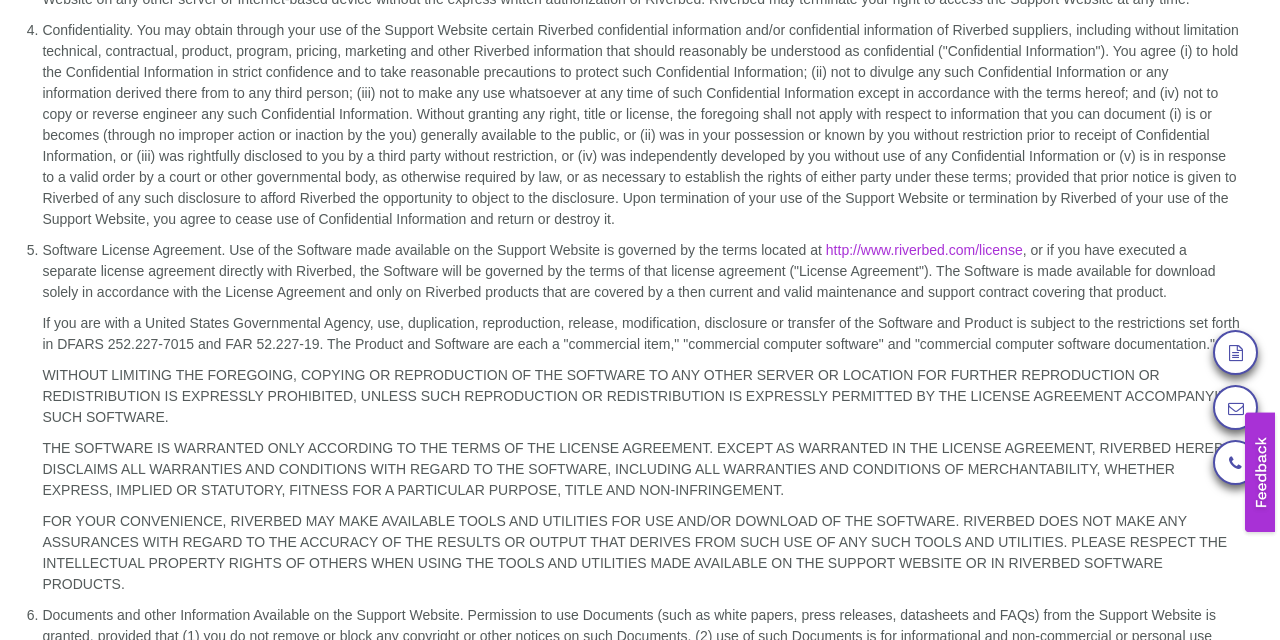Determine the bounding box coordinates for the UI element with the following description: "Contact". The coordinates should be four float numbers between 0 and 1, represented as [left, top, right, bottom].

None